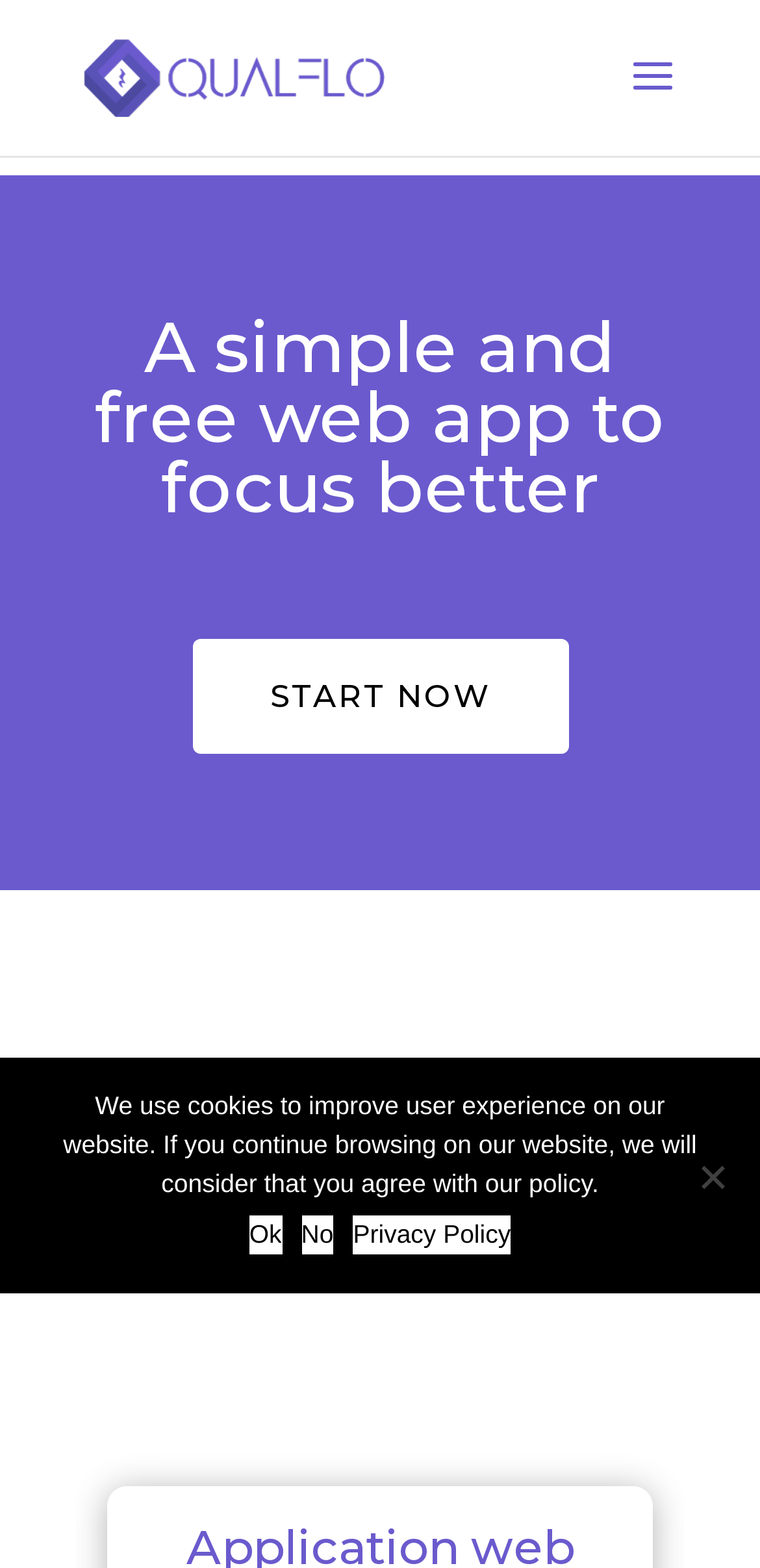How many buttons are there in the cookie notice dialog?
Provide a short answer using one word or a brief phrase based on the image.

3